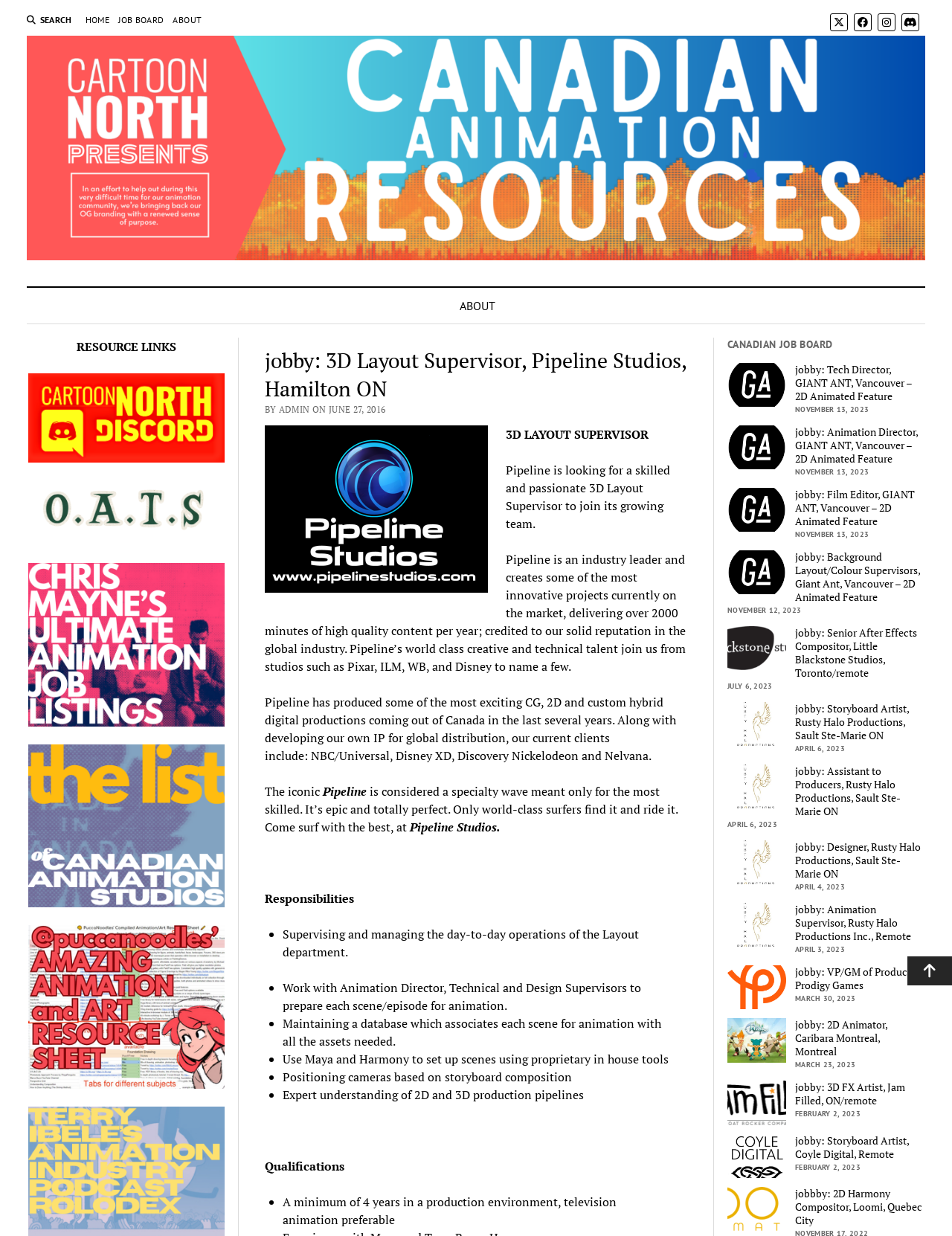Please specify the bounding box coordinates for the clickable region that will help you carry out the instruction: "Learn more about Cartoon North".

[0.028, 0.187, 0.972, 0.217]